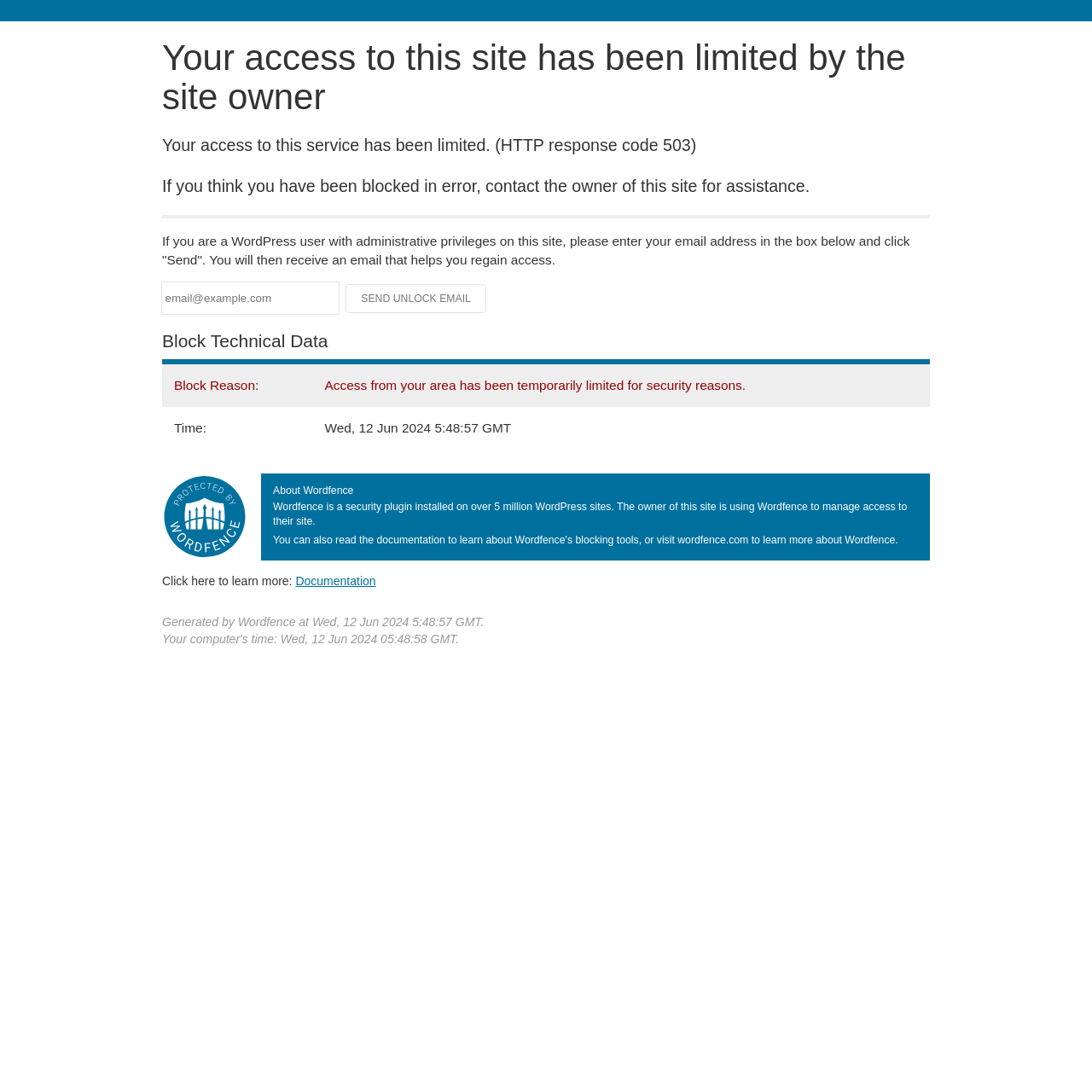Using the details in the image, give a detailed response to the question below:
What is the time when the site access was limited?

The time when the site access was limited is mentioned in the table under 'Block Technical Data' section, where it is stated as 'Wed, 12 Jun 2024 5:48:57 GMT'.